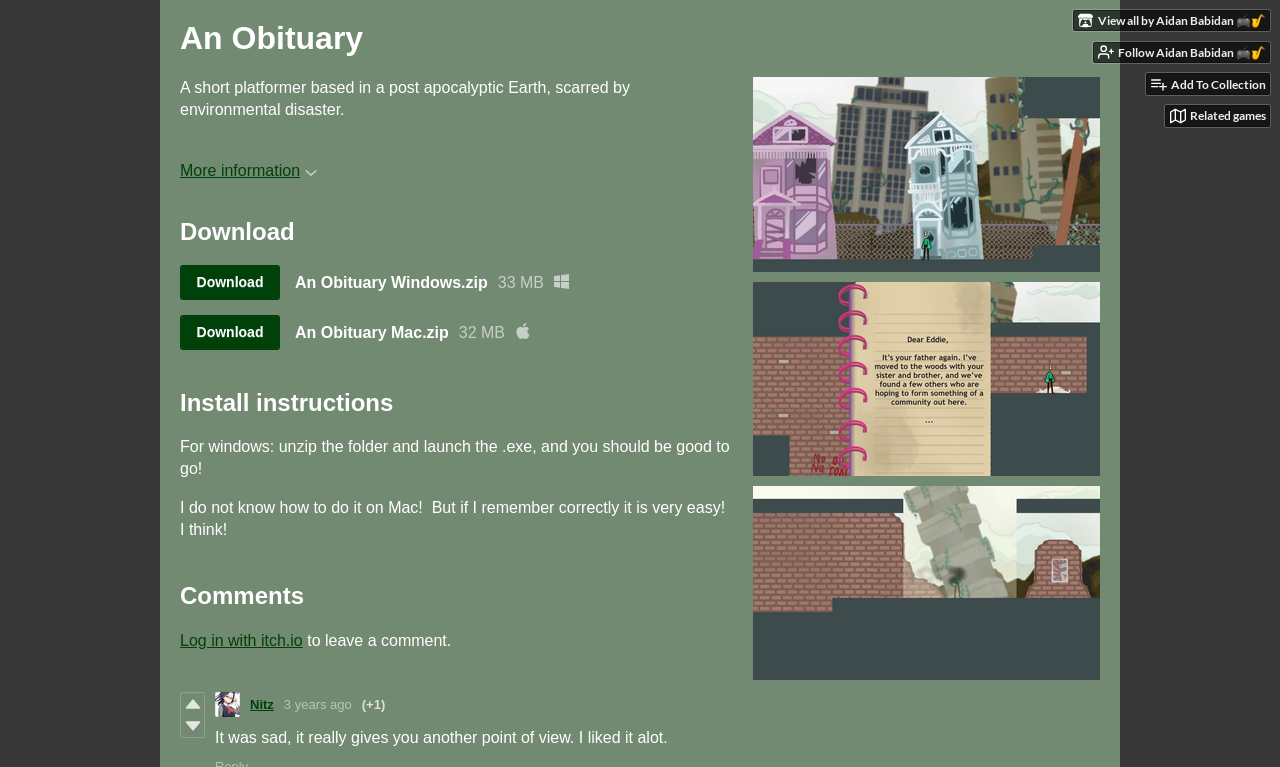Ascertain the bounding box coordinates for the UI element detailed here: "title="Vote down"". The coordinates should be provided as [left, top, right, bottom] with each value being a float between 0 and 1.

[0.141, 0.932, 0.159, 0.961]